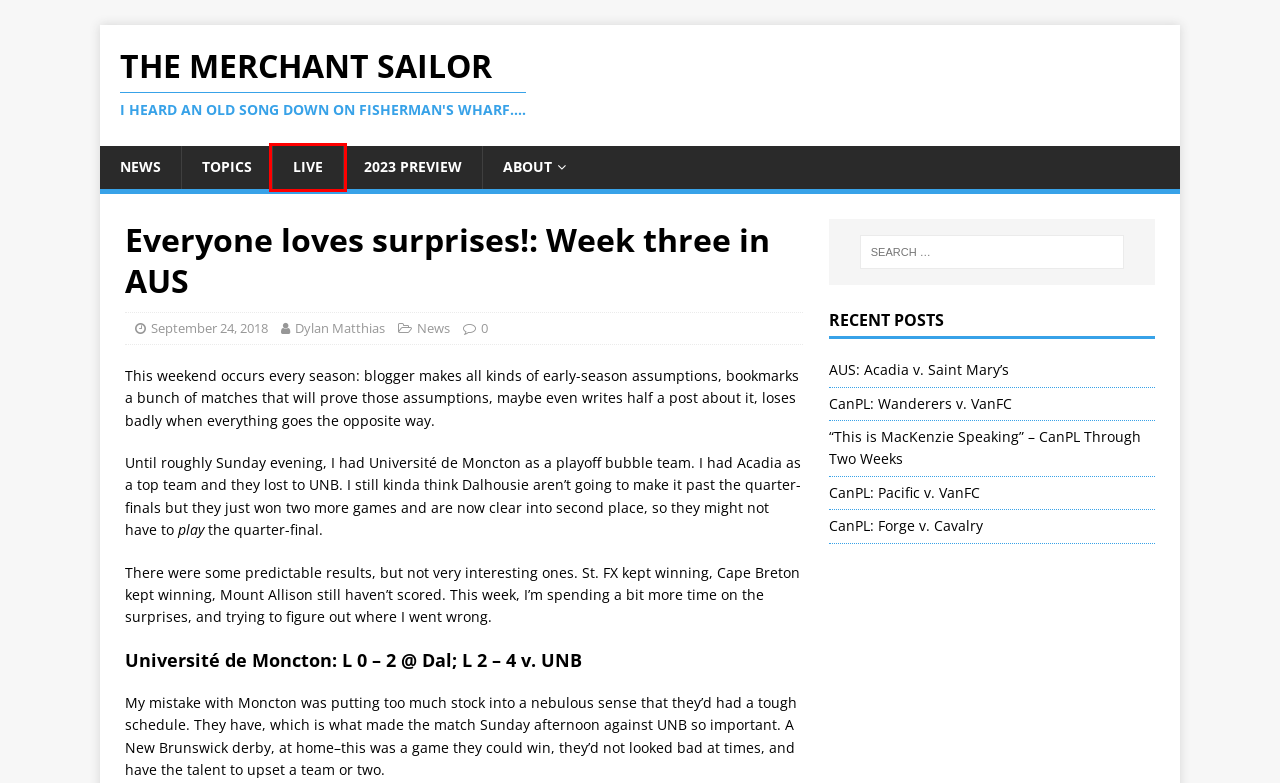You are presented with a screenshot of a webpage with a red bounding box. Select the webpage description that most closely matches the new webpage after clicking the element inside the red bounding box. The options are:
A. AUS: Acadia v. Saint Mary’s – The Merchant Sailor
B. 2023 Preview – The Merchant Sailor
C. September 2018 – The Merchant Sailor
D. CanPL: Wanderers v. VanFC – The Merchant Sailor
E. “This is MacKenzie Speaking” – CanPL Through Two Weeks – The Merchant Sailor
F. Live – The Merchant Sailor
G. About – The Merchant Sailor
H. CanPL: Pacific v. VanFC – The Merchant Sailor

F